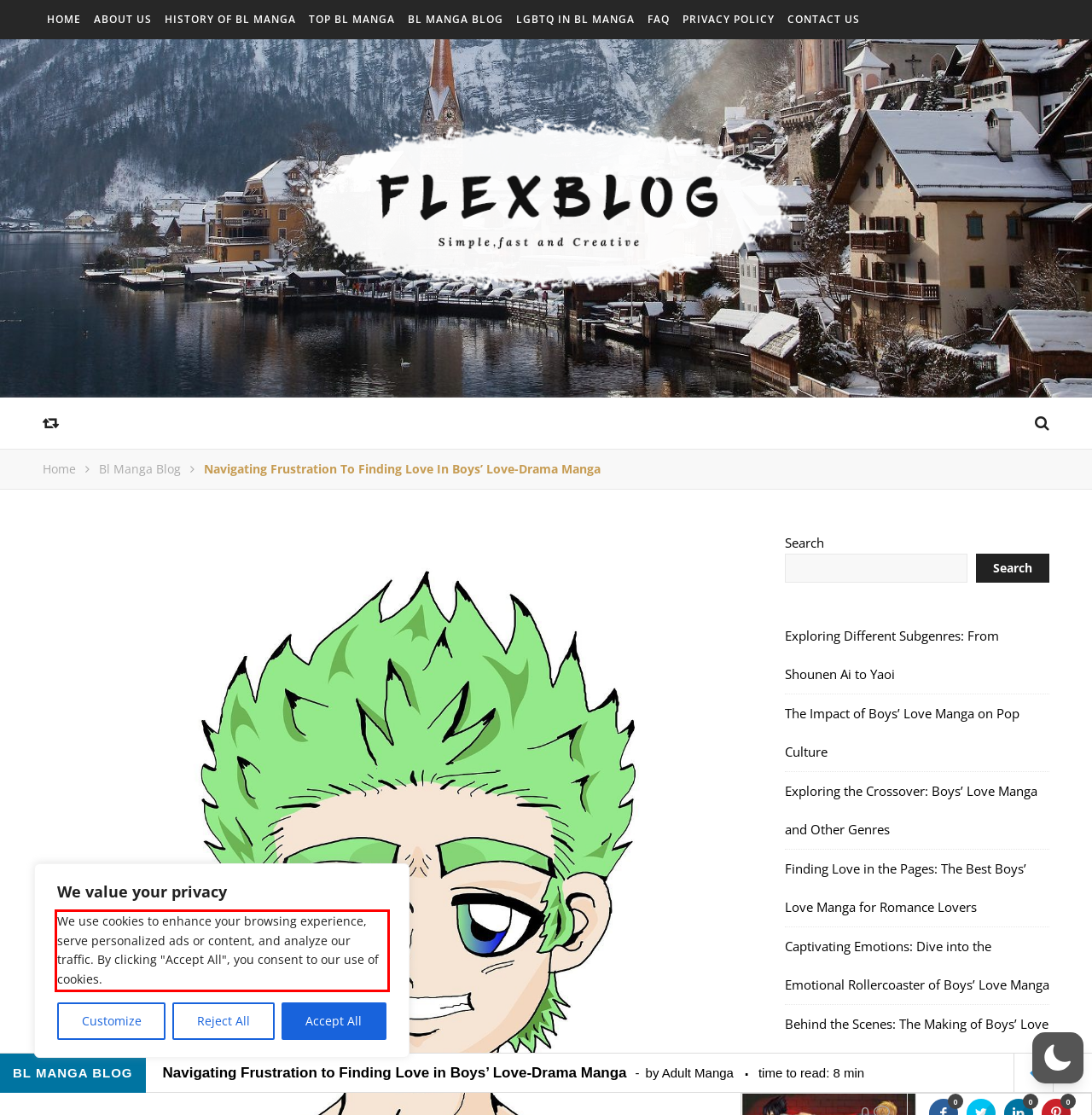Please examine the webpage screenshot containing a red bounding box and use OCR to recognize and output the text inside the red bounding box.

We use cookies to enhance your browsing experience, serve personalized ads or content, and analyze our traffic. By clicking "Accept All", you consent to our use of cookies.